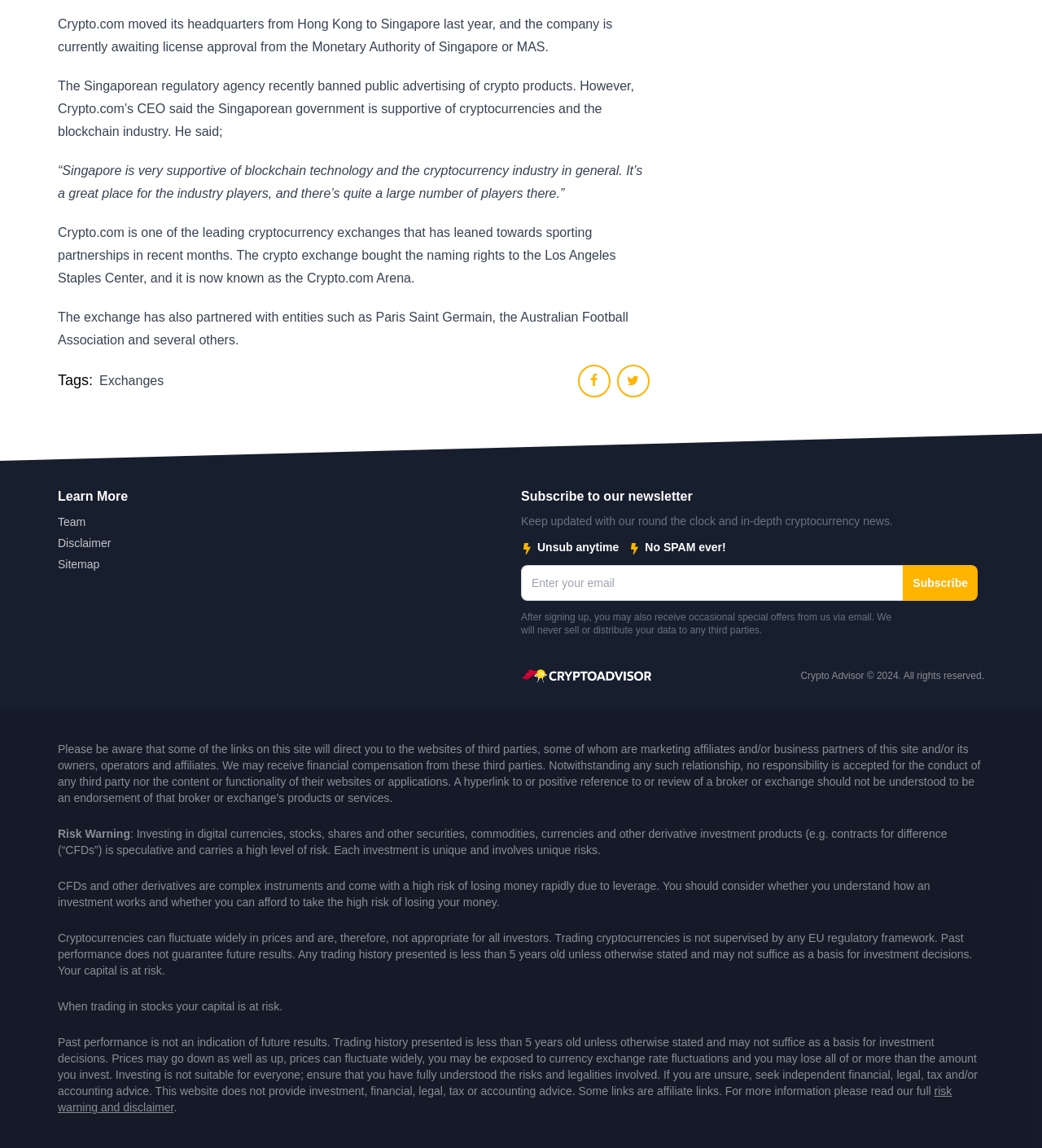Please indicate the bounding box coordinates of the element's region to be clicked to achieve the instruction: "Click on the Crypto Advisor link". Provide the coordinates as four float numbers between 0 and 1, i.e., [left, top, right, bottom].

[0.5, 0.583, 0.625, 0.594]